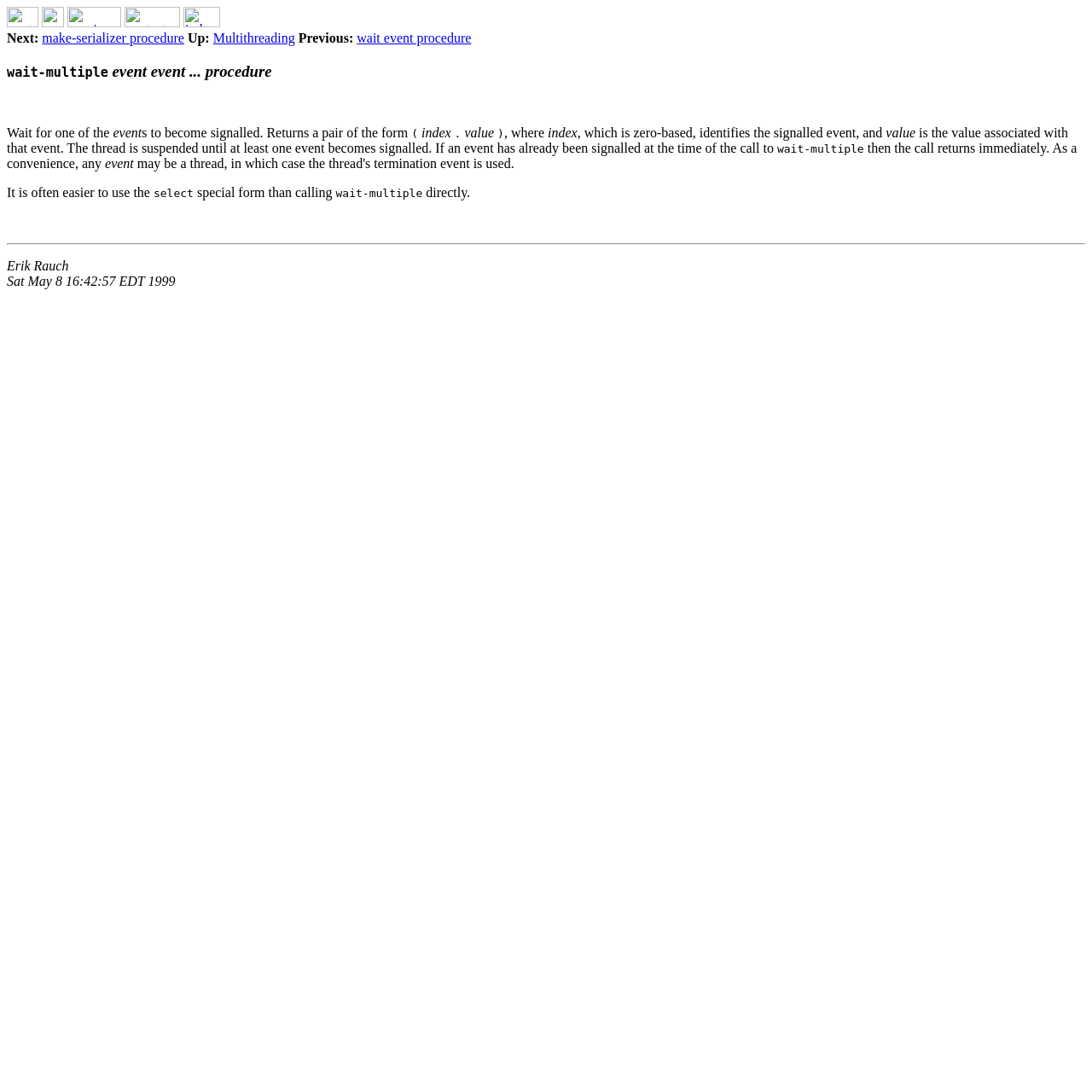Please provide a brief answer to the question using only one word or phrase: 
Who is the author of the webpage content?

Erik Rauch